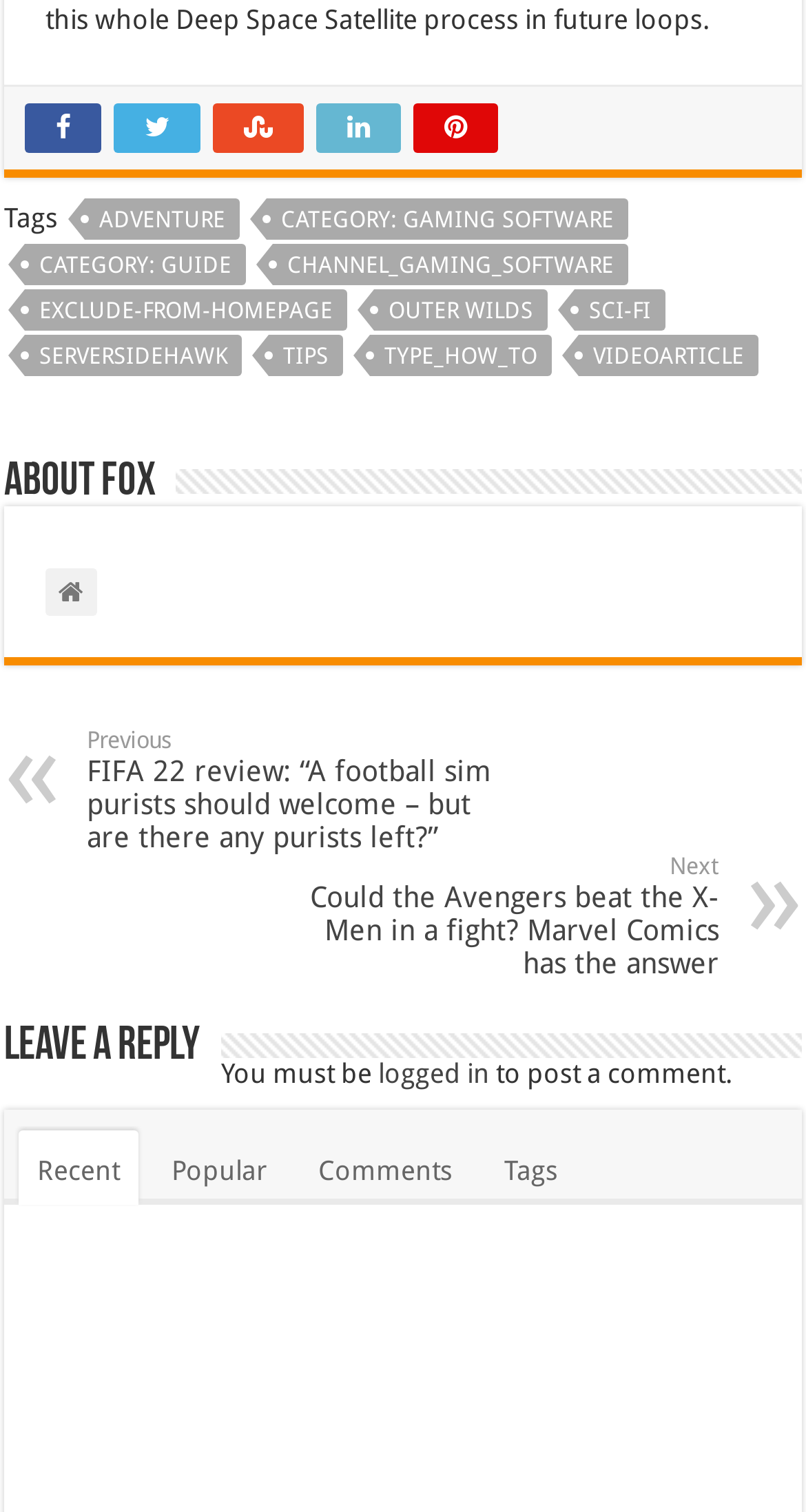Using the image as a reference, answer the following question in as much detail as possible:
What is the name of the game mentioned?

I found a link with the text 'OUTER WILDS', which seems to be a game title.